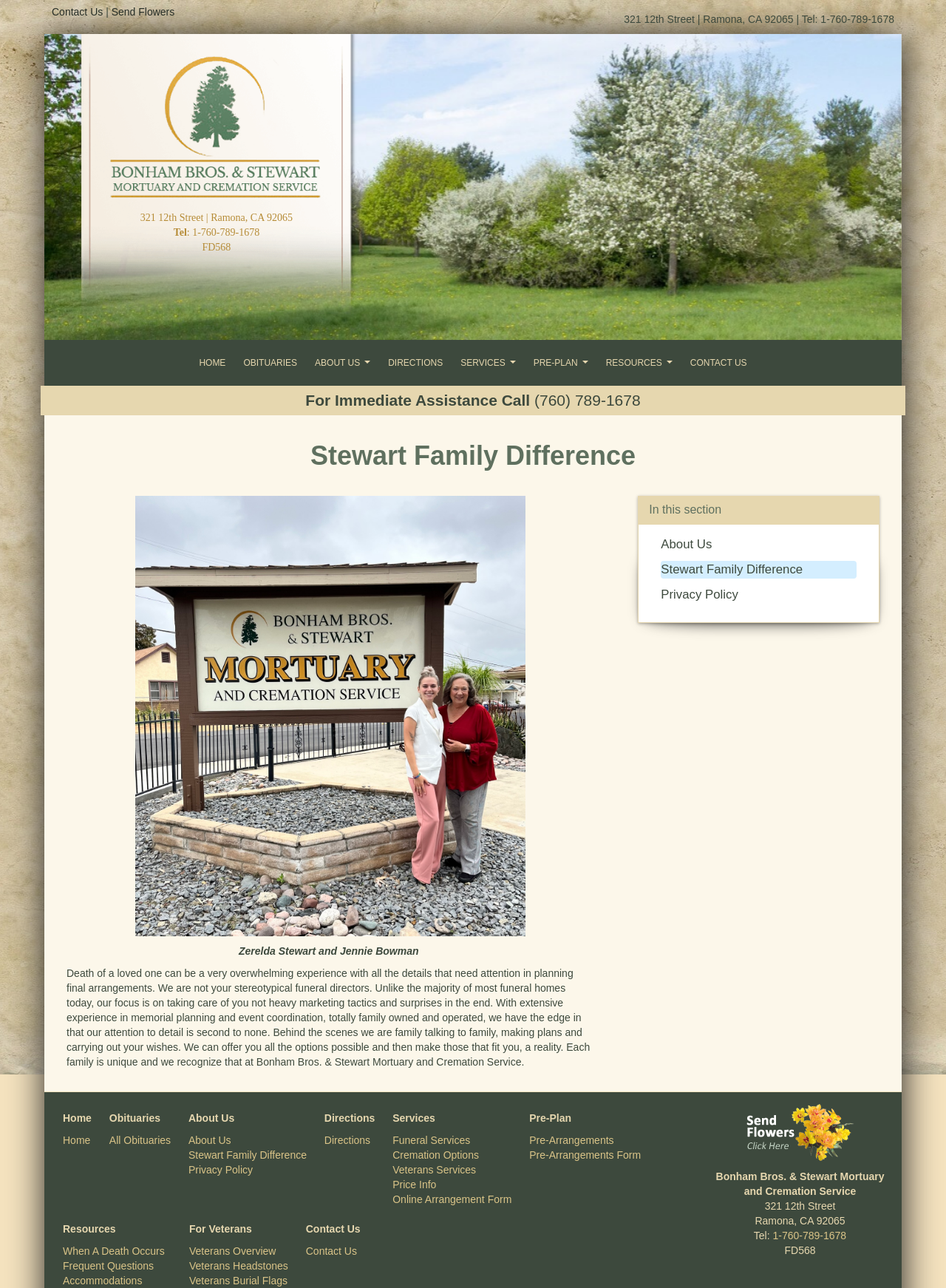Construct a comprehensive description capturing every detail on the webpage.

This webpage is for Bonham Bros & Stewart Mortuary and Cremation Service, a funeral home and cremation service located in Ramona, CA. At the top of the page, there are links to "Contact Us" and "Send Flowers" on the left, and an image on the right. Below this, there is a horizontal separator line, followed by the funeral home's address and phone number.

The main content of the page is divided into sections. On the left, there is a navigation menu with links to different sections of the website, including "HOME", "OBITUARIES", "ABOUT US", "DIRECTIONS", "SERVICES", "PRE-PLAN", "RESOURCES", and "CONTACT US". Each of these links has a corresponding layout table below it.

To the right of the navigation menu, there is a heading that reads "Stewart Family Difference", followed by a paragraph of text that describes the funeral home's approach to funeral services. Below this, there is an image, and then a section with the heading "In this section", which contains links to "About Us", "Stewart Family Difference", and "Privacy Policy".

Further down the page, there are sections for "Home", "Obituaries", "About Us", "Directions", "Services", "Pre-Plan", "Resources", and "Contact Us", each with corresponding links and text. There are also images and layout tables throughout these sections.

At the bottom of the page, there is a section with the funeral home's address, phone number, and fax number, as well as a link to "Contact Us". There is also a copyright notice and a link to the funeral home's website.